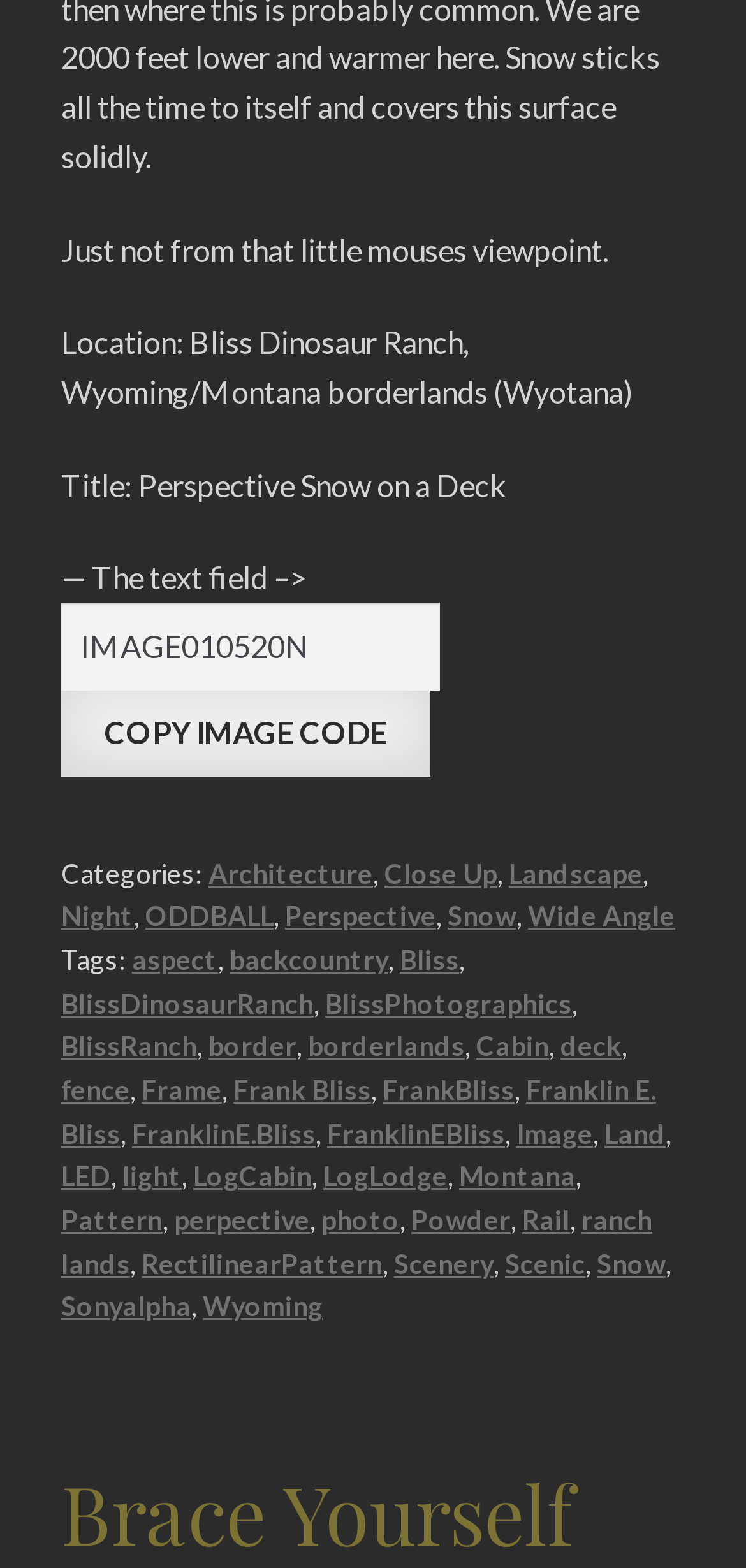Highlight the bounding box coordinates of the region I should click on to meet the following instruction: "View Members & Products".

None